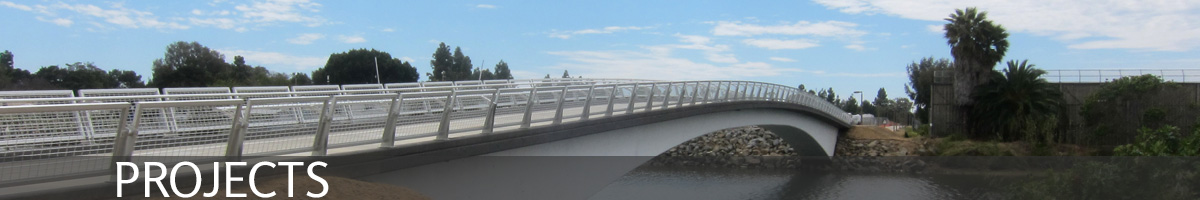Carefully examine the image and provide an in-depth answer to the question: What is the environment like along the riverbank?

The caption describes the backdrop of the image as featuring 'lush greenery along the riverbank', which indicates that the environment along the riverbank is characterized by dense and healthy vegetation.